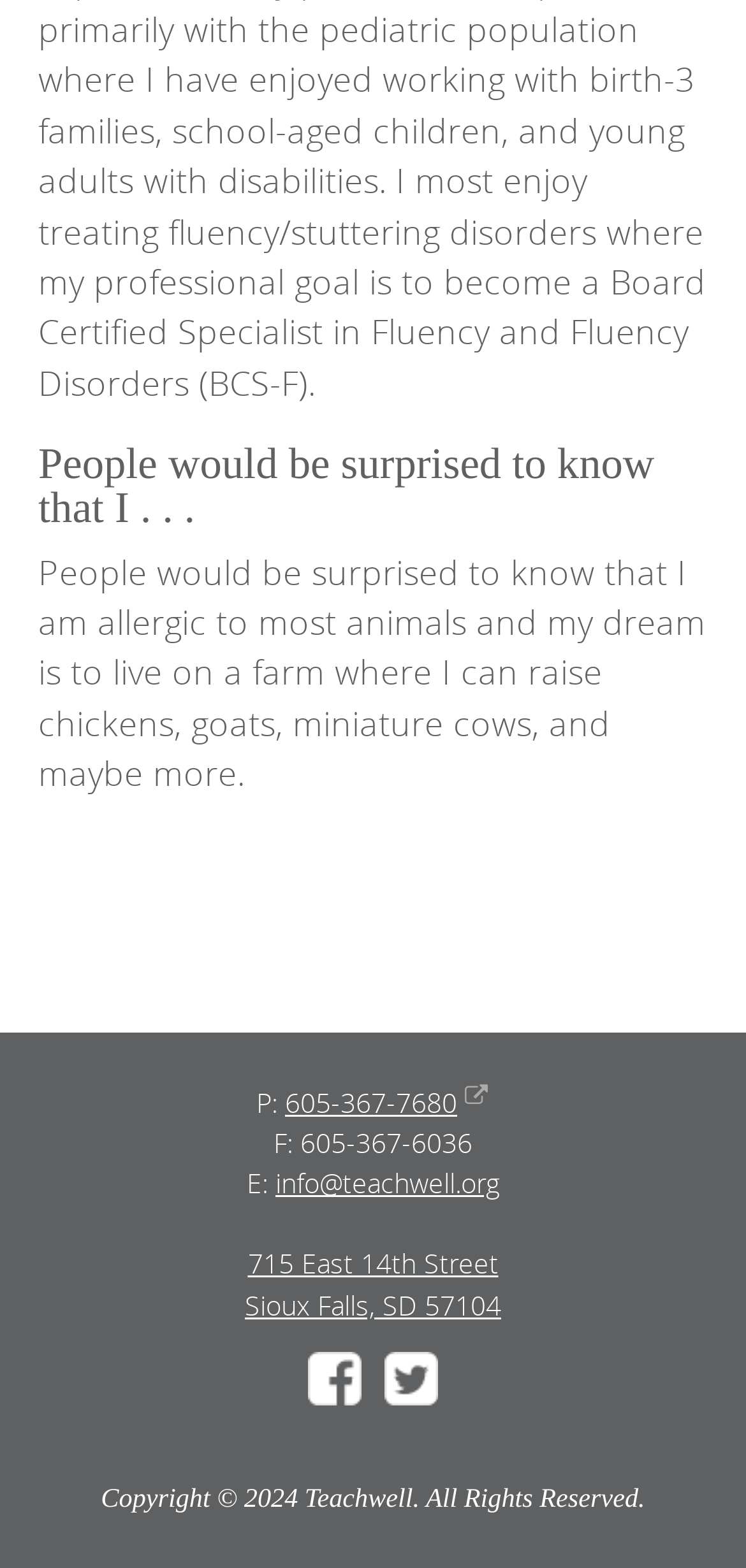What year is the copyright for?
From the image, respond using a single word or phrase.

2024